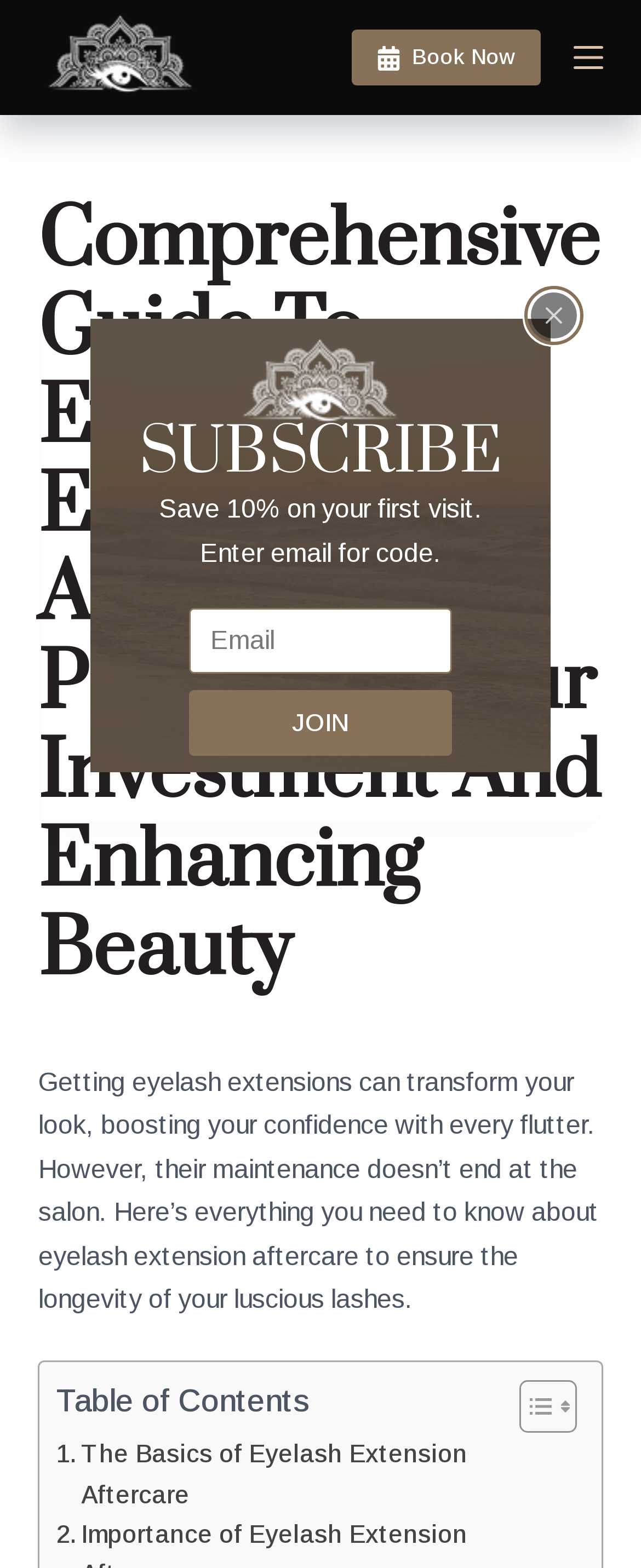Determine the bounding box coordinates for the clickable element to execute this instruction: "Click the 'JOIN' button". Provide the coordinates as four float numbers between 0 and 1, i.e., [left, top, right, bottom].

[0.295, 0.44, 0.705, 0.482]